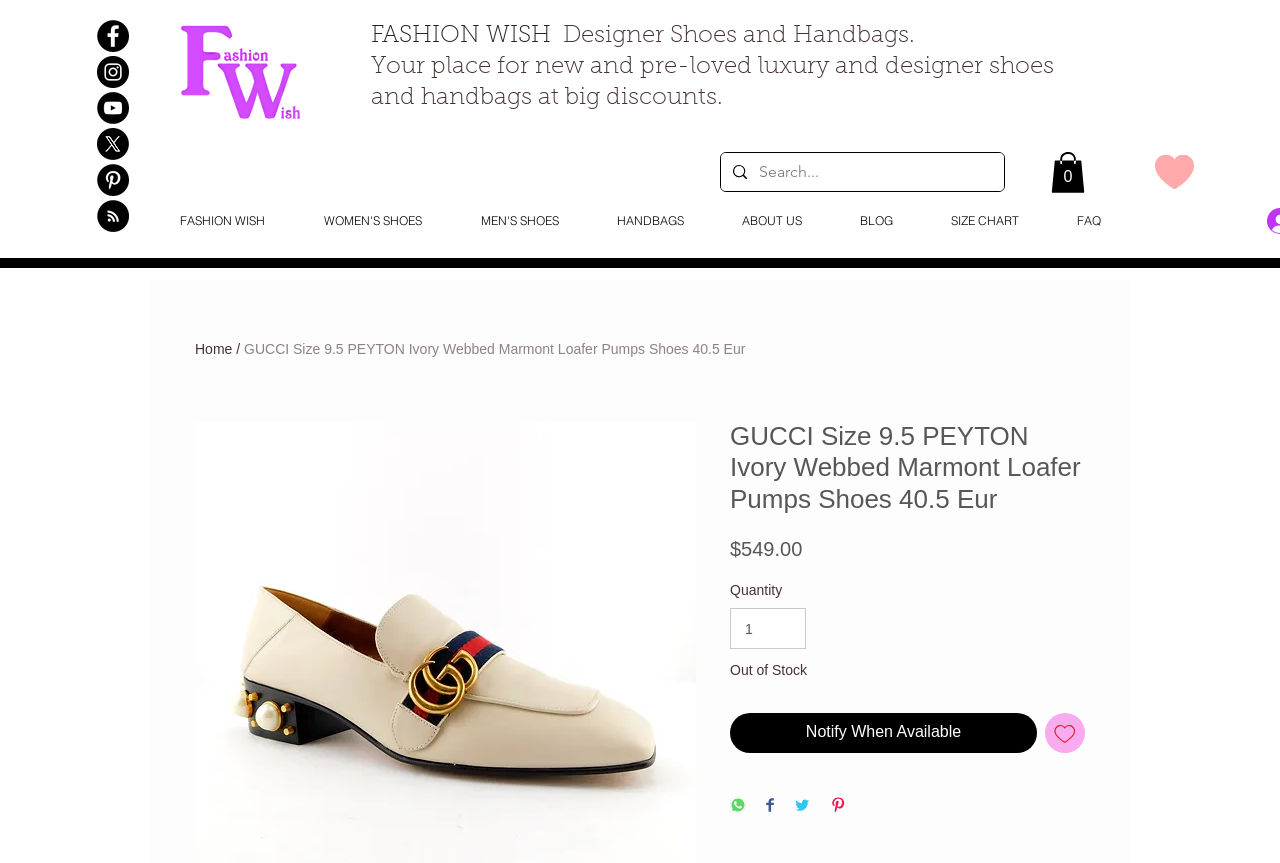What is the brand of the shoes?
Give a one-word or short-phrase answer derived from the screenshot.

GUCCI